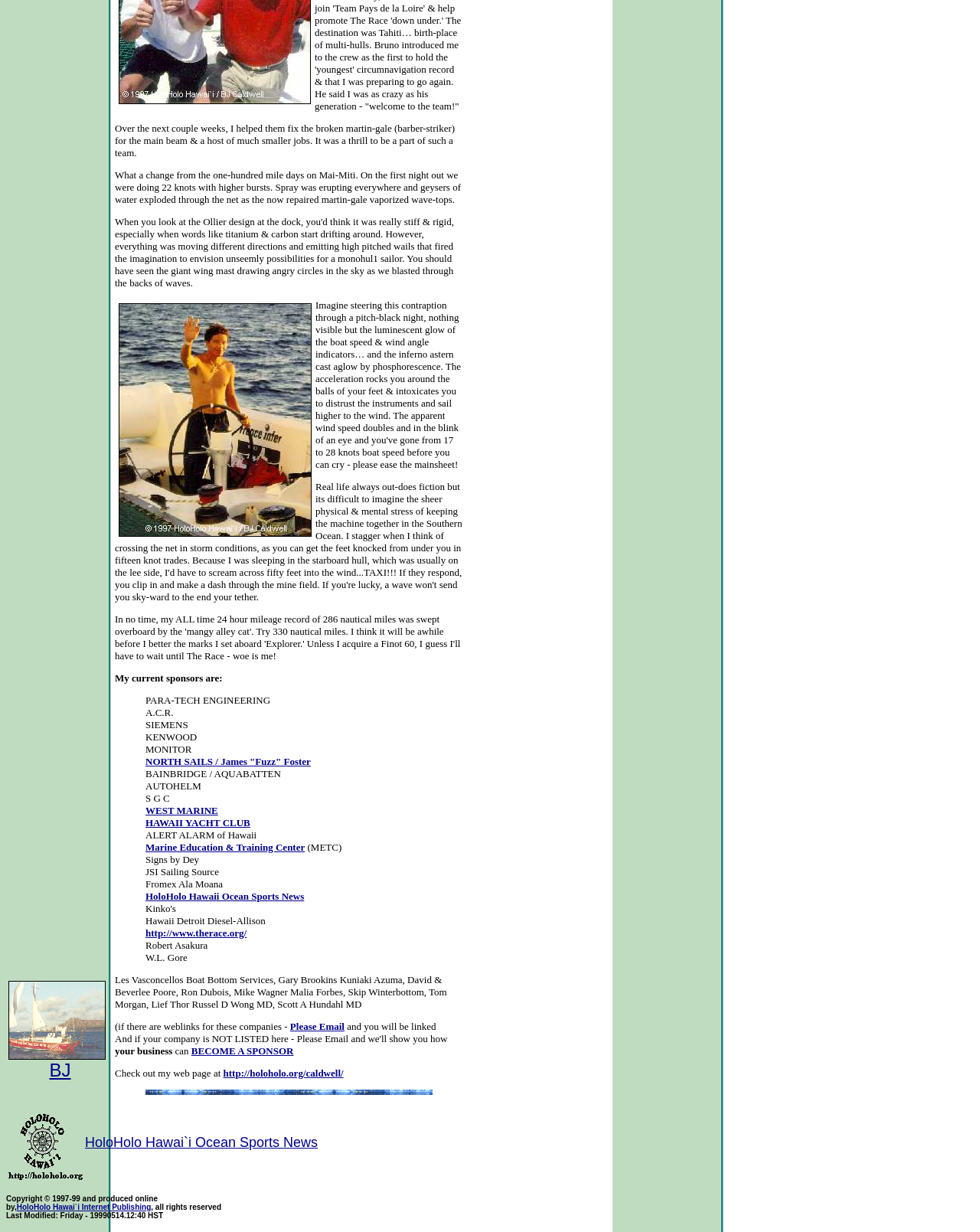Identify the bounding box coordinates of the region that should be clicked to execute the following instruction: "View the image".

[0.121, 0.246, 0.318, 0.436]